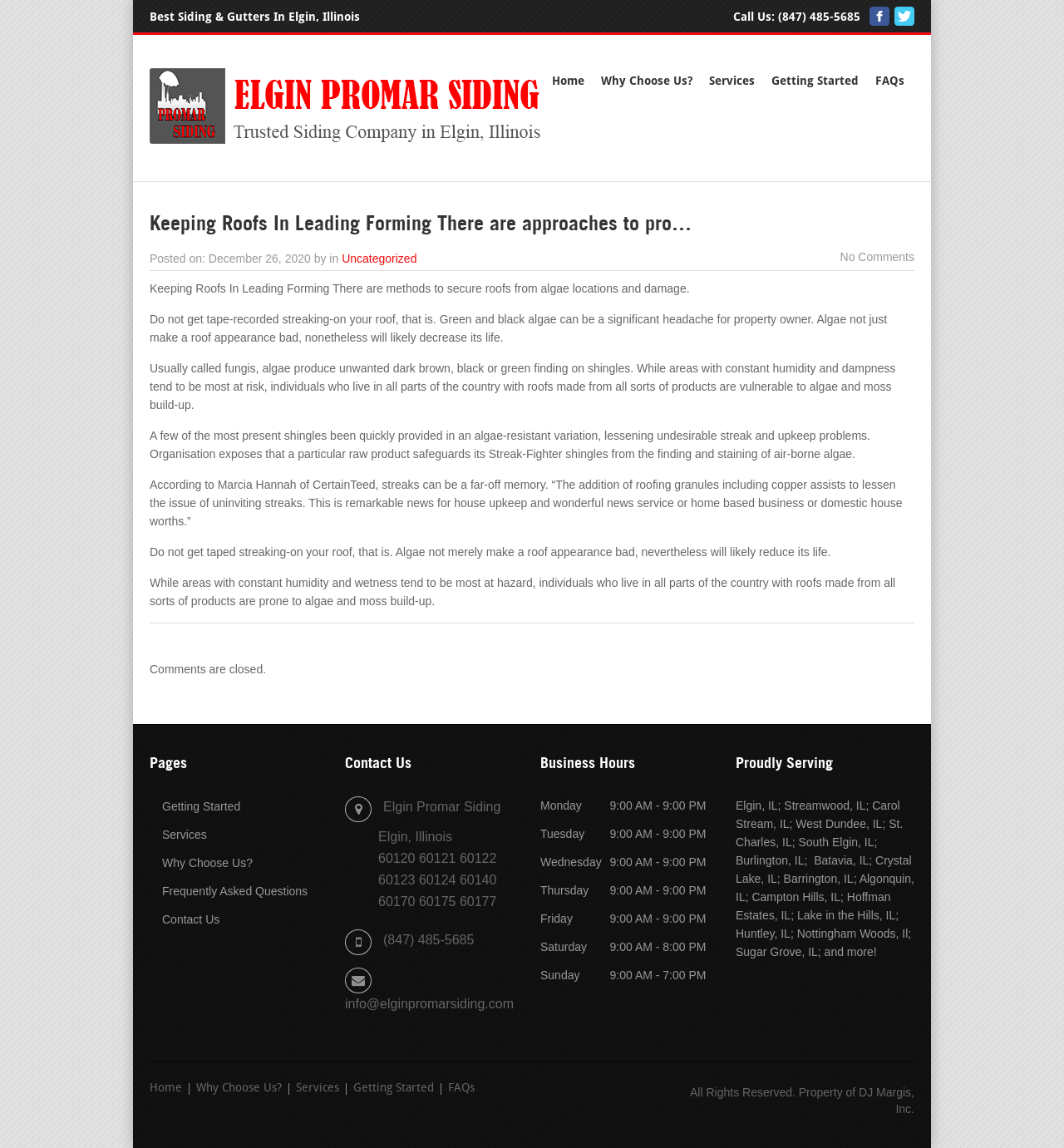Pinpoint the bounding box coordinates of the clickable area needed to execute the instruction: "View 'Business Hours'". The coordinates should be specified as four float numbers between 0 and 1, i.e., [left, top, right, bottom].

[0.508, 0.657, 0.676, 0.672]